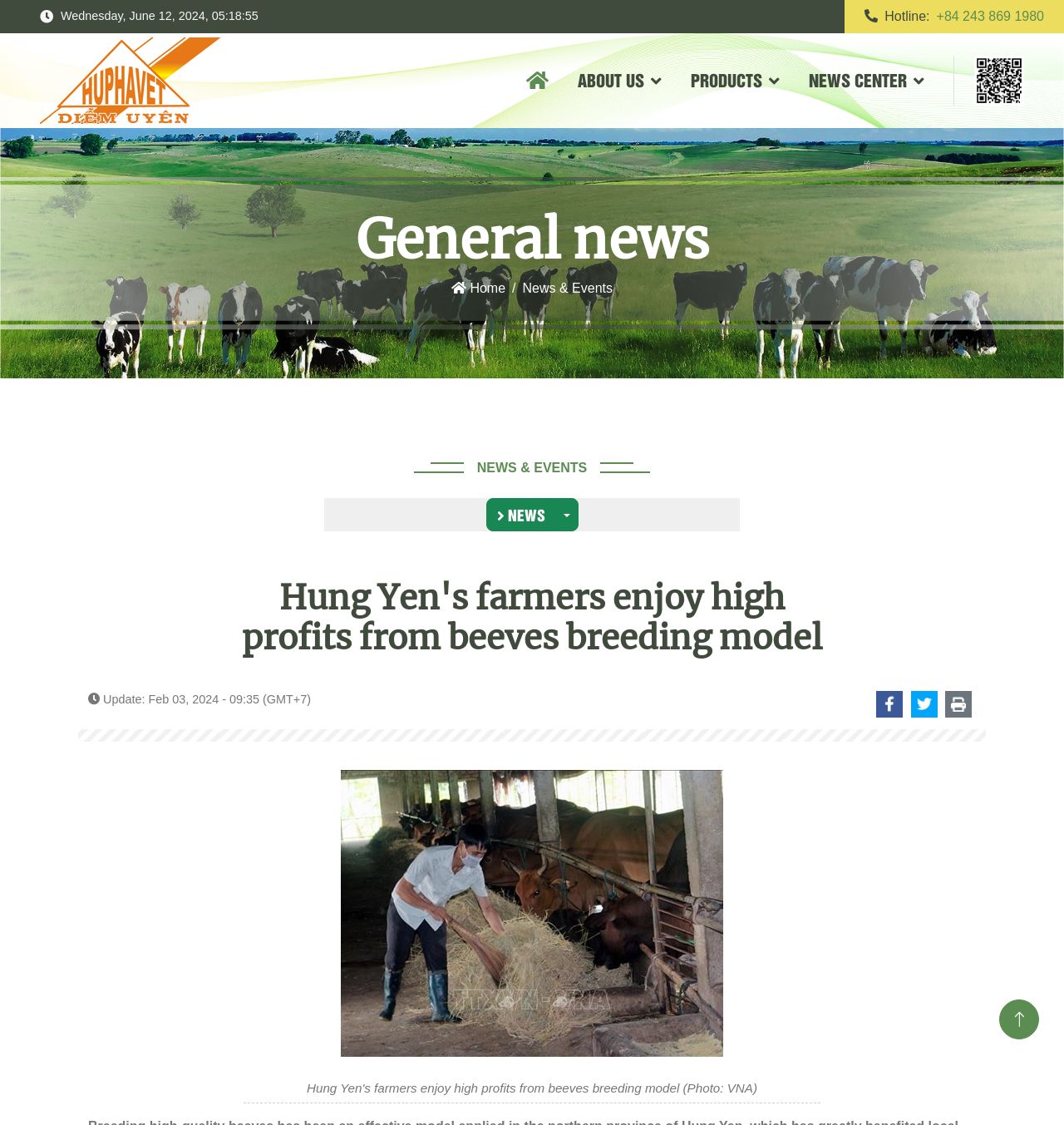Refer to the image and offer a detailed explanation in response to the question: How many social media links are there?

I counted the social media links by looking at the icons below the navigation menu, and I found three links with icons.